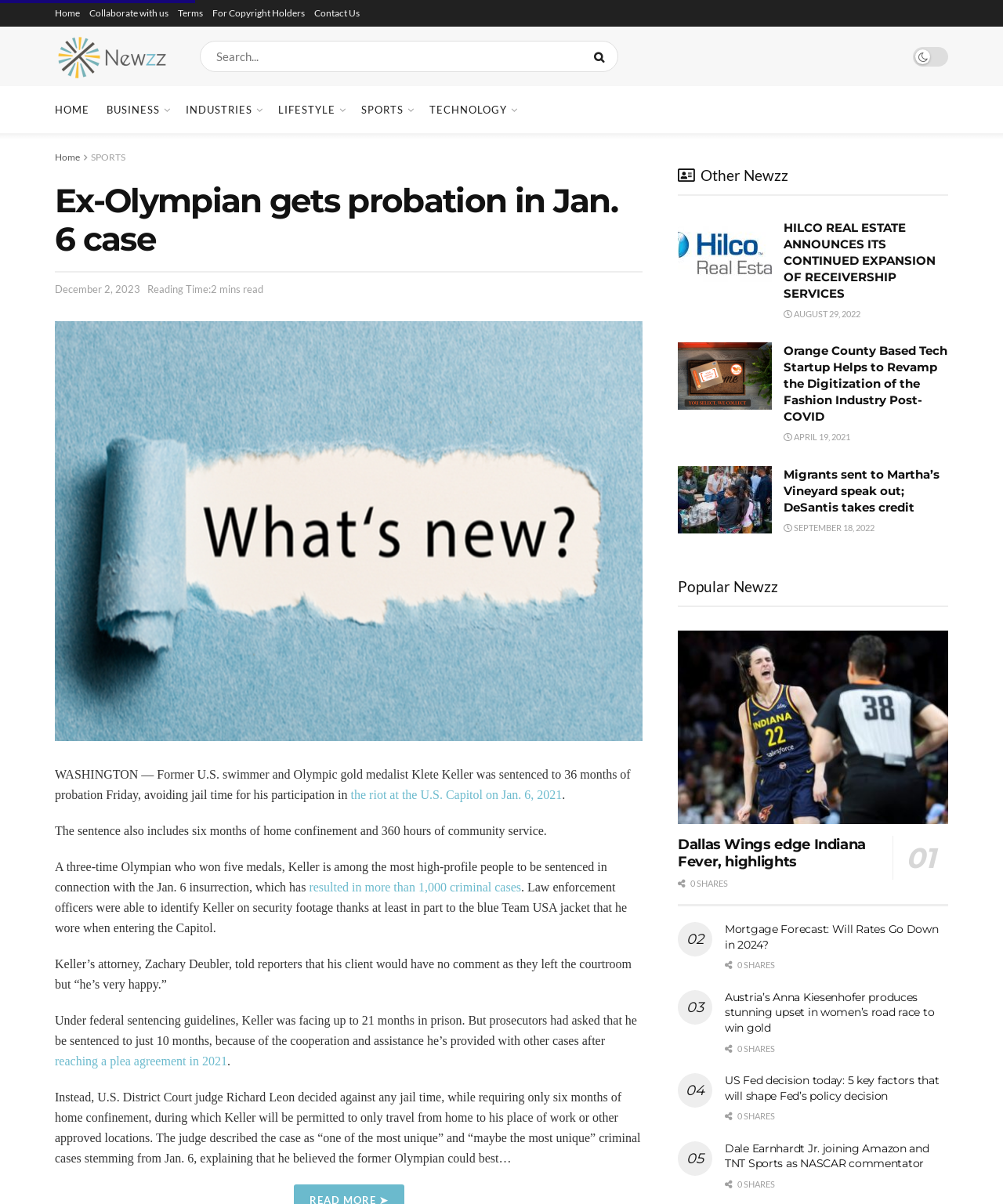What is the name of the judge who sentenced Klete Keller?
Please use the image to provide an in-depth answer to the question.

I read the main article on the webpage, which is about Klete Keller, a former Olympic gold medalist. According to the article, the judge who sentenced Keller is U.S. District Court judge Richard Leon.